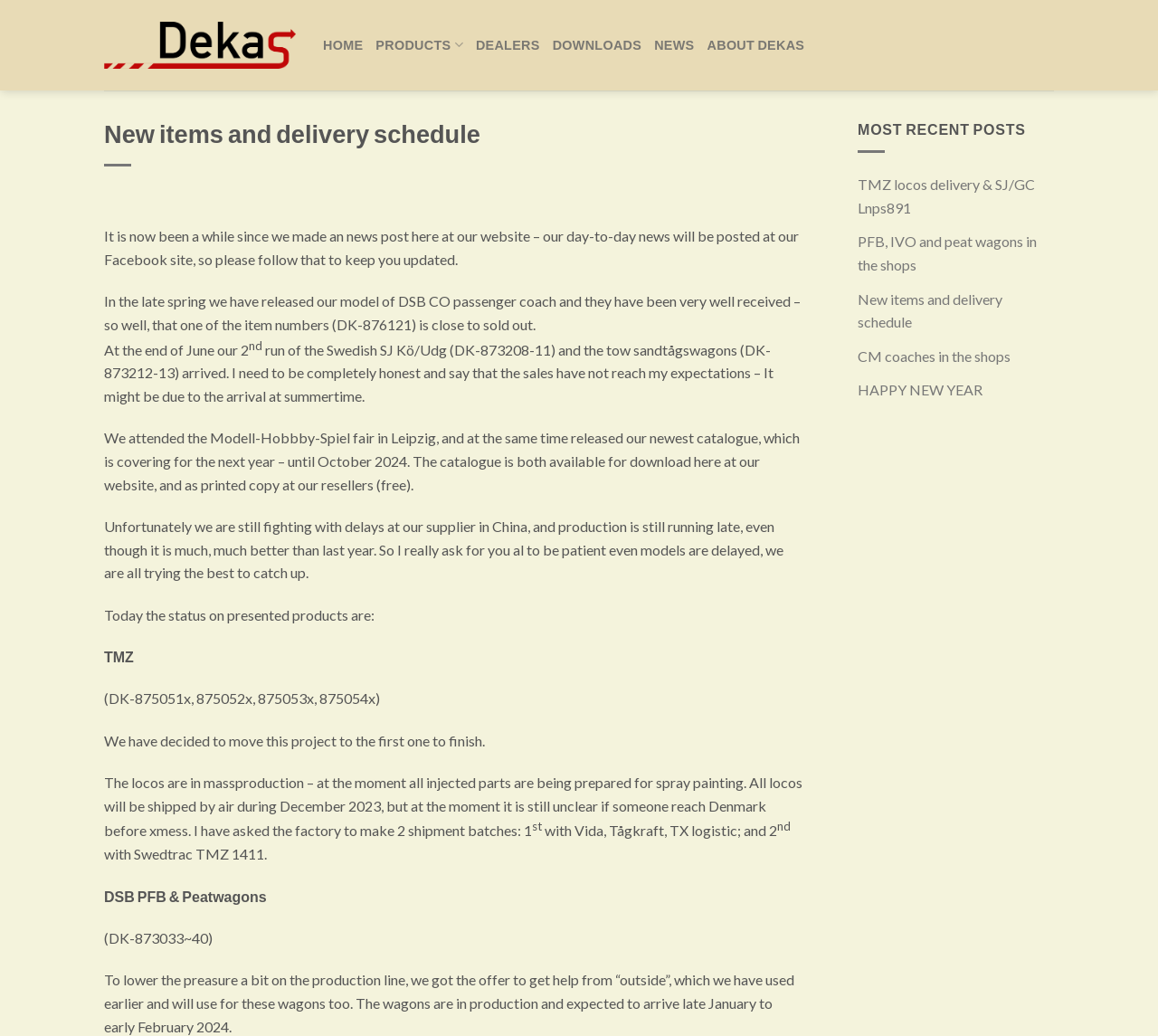Determine the bounding box for the UI element that matches this description: "About Dekas".

[0.611, 0.028, 0.695, 0.059]